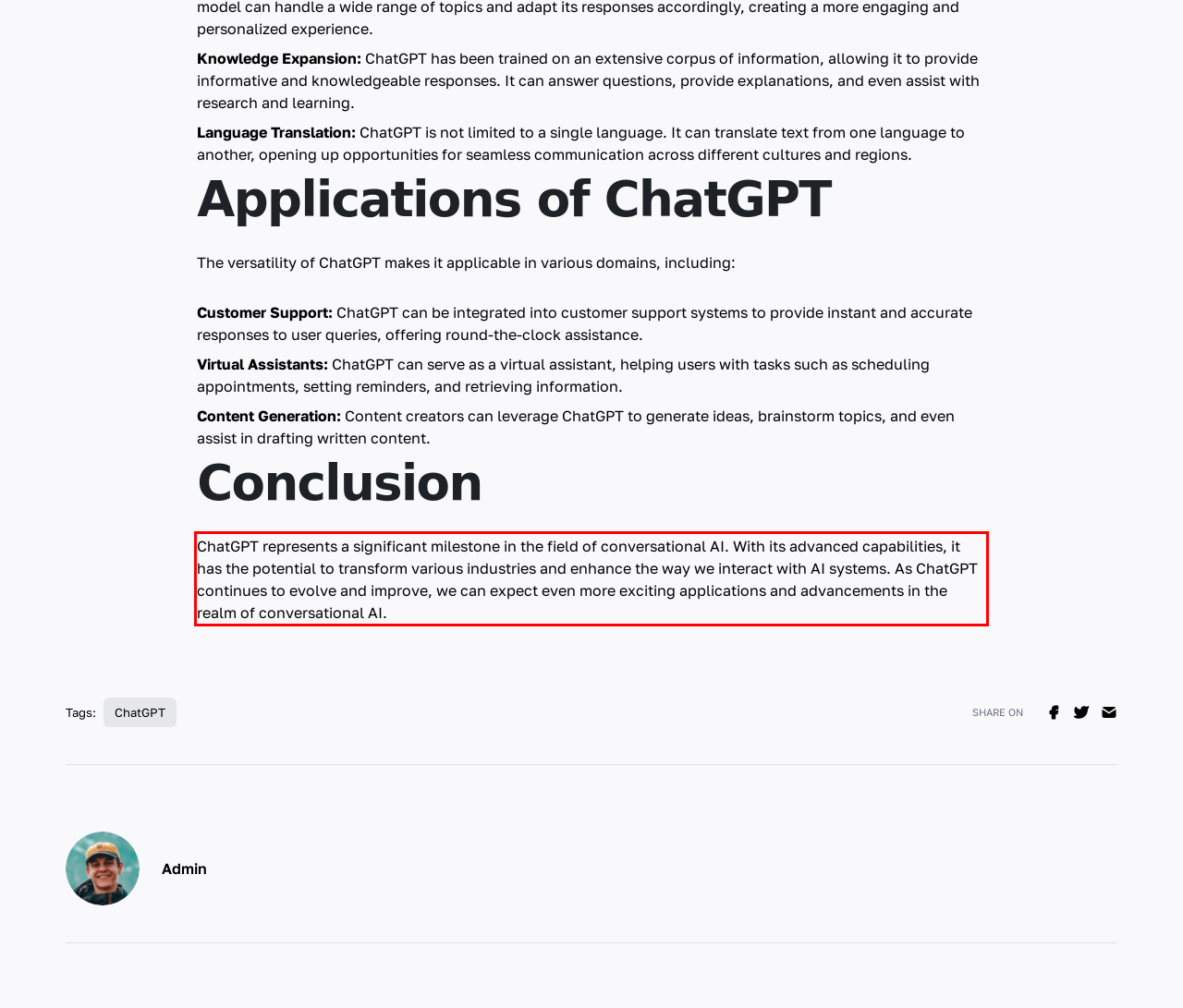Locate the red bounding box in the provided webpage screenshot and use OCR to determine the text content inside it.

ChatGPT represents a significant milestone in the field of conversational AI. With its advanced capabilities, it has the potential to transform various industries and enhance the way we interact with AI systems. As ChatGPT continues to evolve and improve, we can expect even more exciting applications and advancements in the realm of conversational AI.